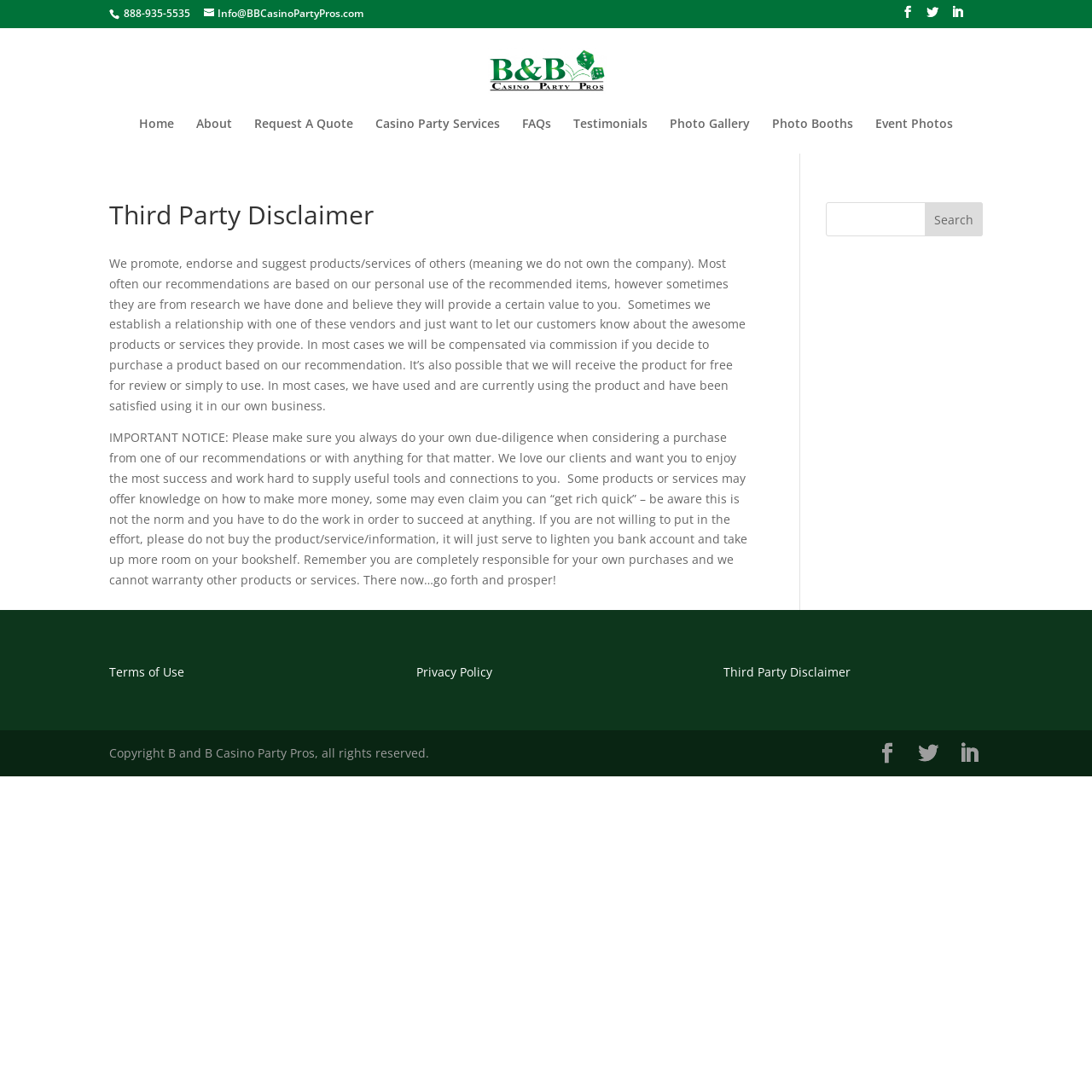Identify and provide the bounding box coordinates of the UI element described: "Photo Gallery". The coordinates should be formatted as [left, top, right, bottom], with each number being a float between 0 and 1.

[0.613, 0.107, 0.687, 0.14]